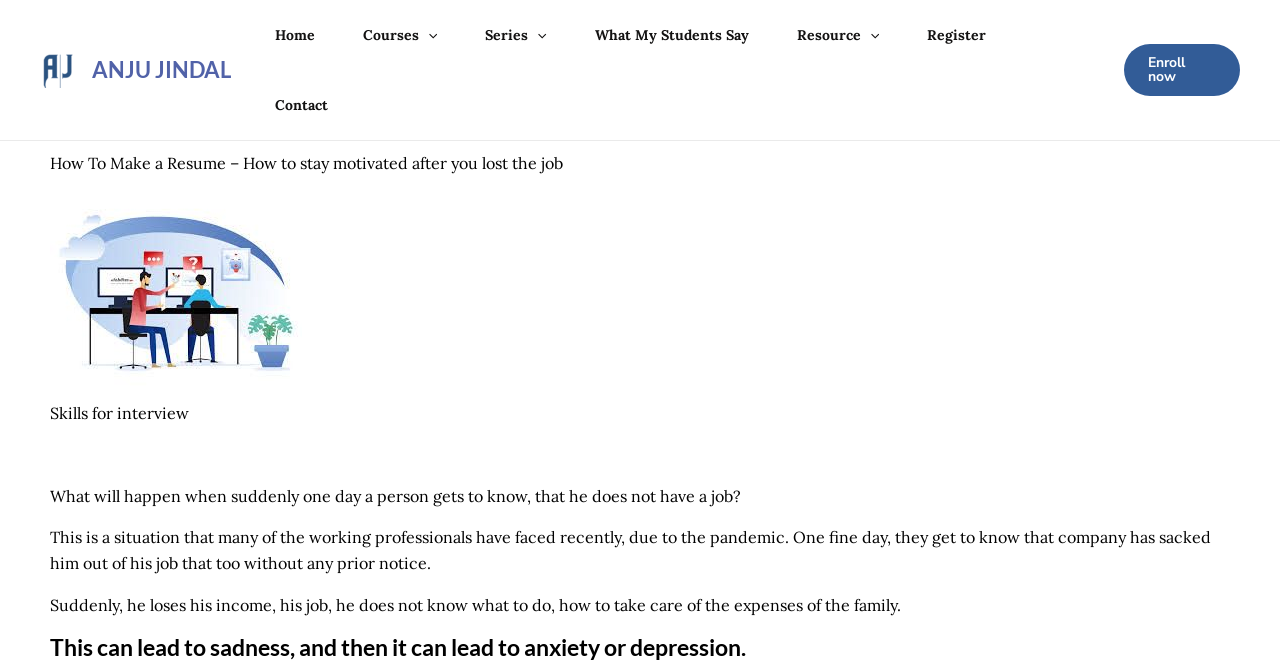Please identify the coordinates of the bounding box for the clickable region that will accomplish this instruction: "Click on the 'What My Students Say' link".

[0.446, 0.0, 0.604, 0.106]